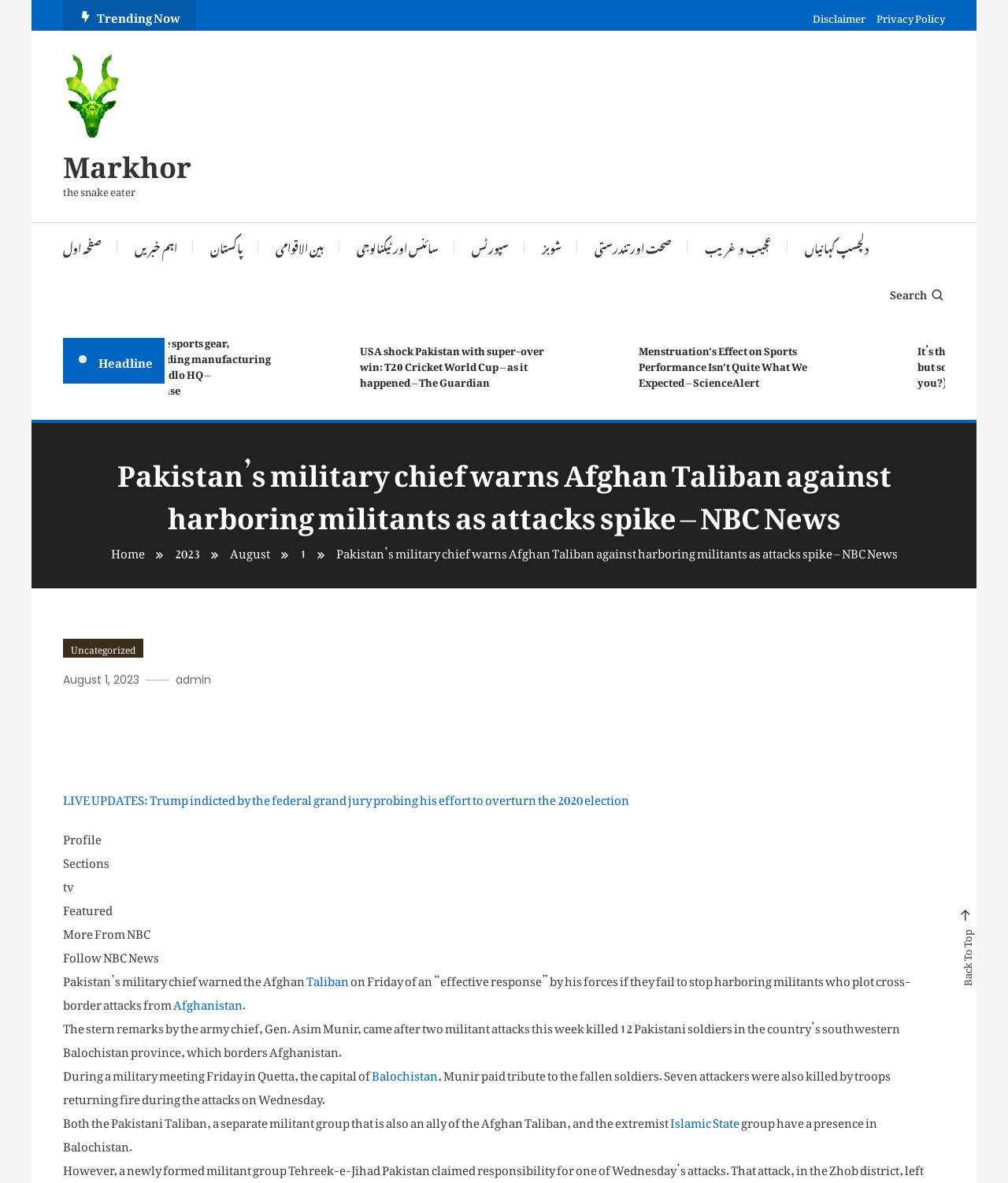Determine the bounding box coordinates of the target area to click to execute the following instruction: "Go to the home page."

[0.11, 0.452, 0.143, 0.478]